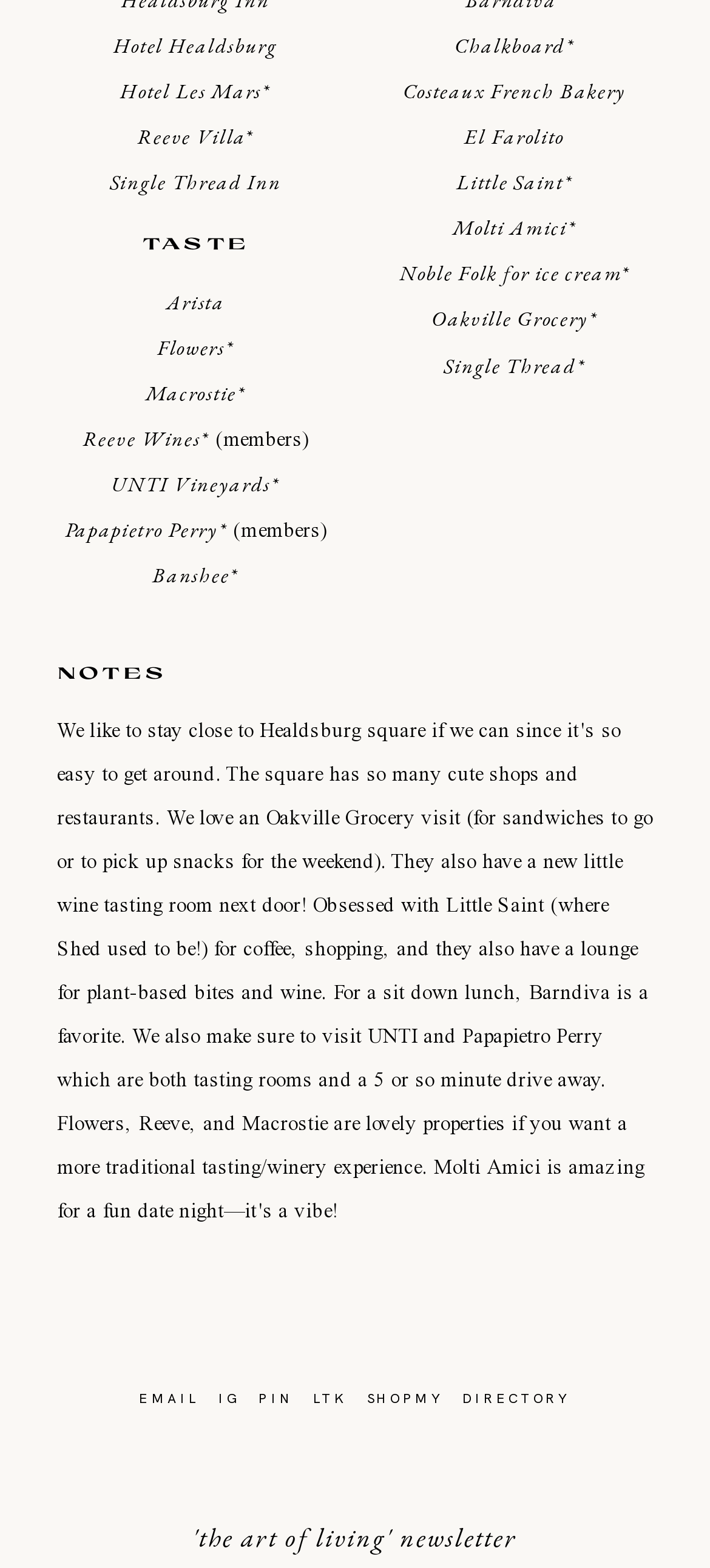Find and provide the bounding box coordinates for the UI element described here: "Single Thread*". The coordinates should be given as four float numbers between 0 and 1: [left, top, right, bottom].

[0.625, 0.223, 0.824, 0.241]